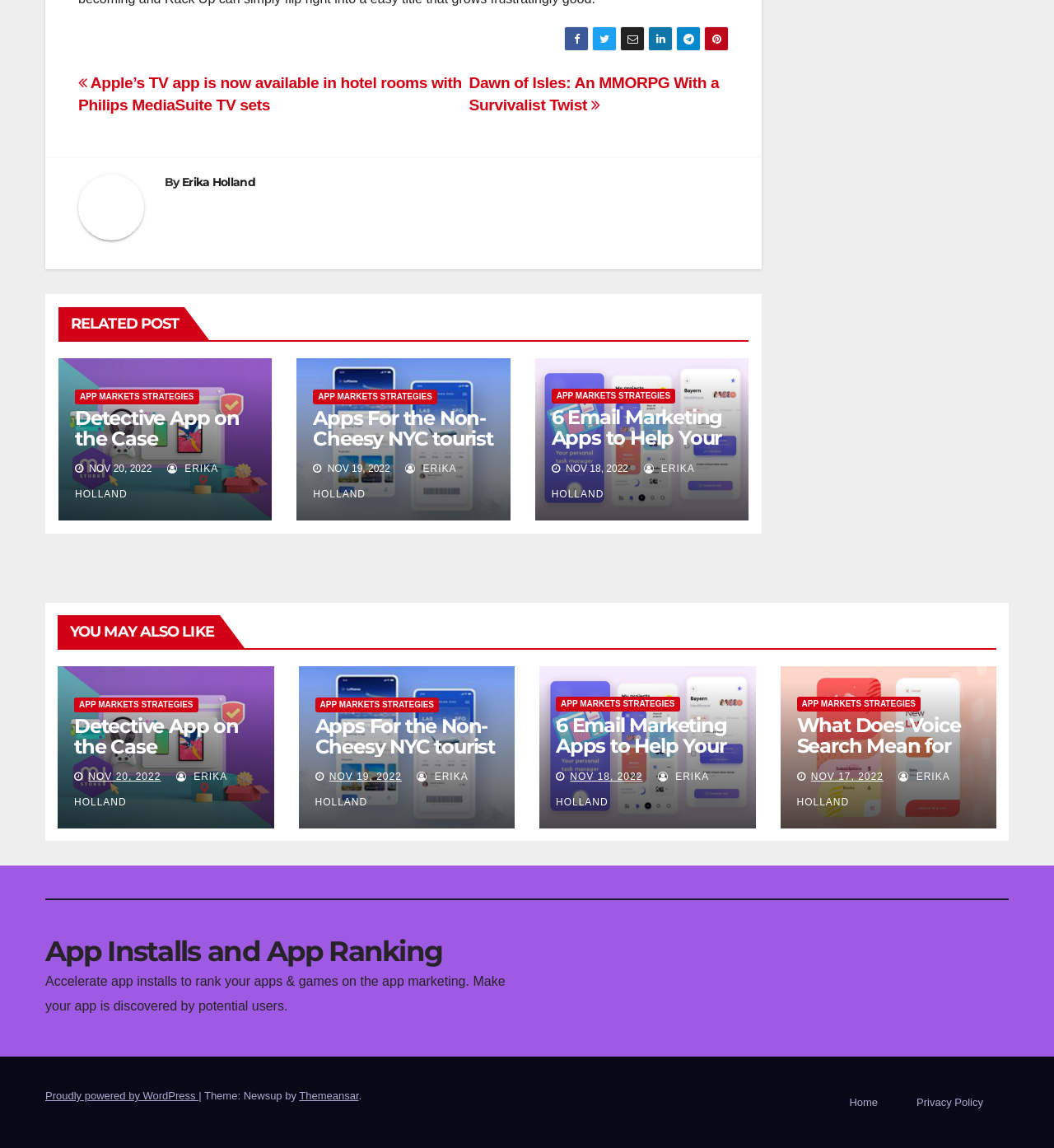Identify the bounding box coordinates of the element that should be clicked to fulfill this task: "View the related post 'Detective App on the Case'". The coordinates should be provided as four float numbers between 0 and 1, i.e., [left, top, right, bottom].

[0.071, 0.354, 0.227, 0.392]